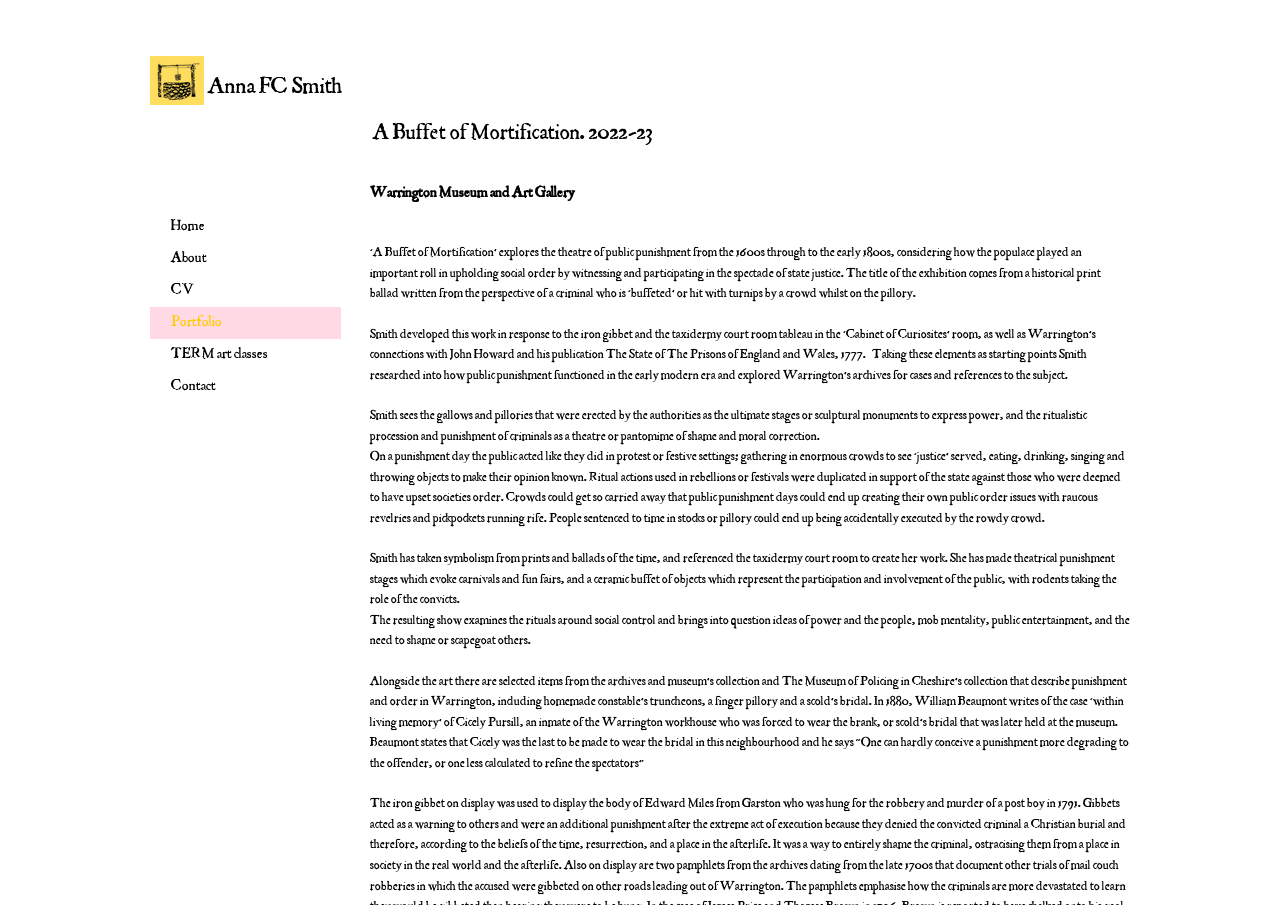What is the name of the artist?
Use the information from the screenshot to give a comprehensive response to the question.

I found the answer by looking at the heading element on the webpage, which contains the text 'Anna FC Smith'. This suggests that the webpage is an artist's website, and the heading is the artist's name.